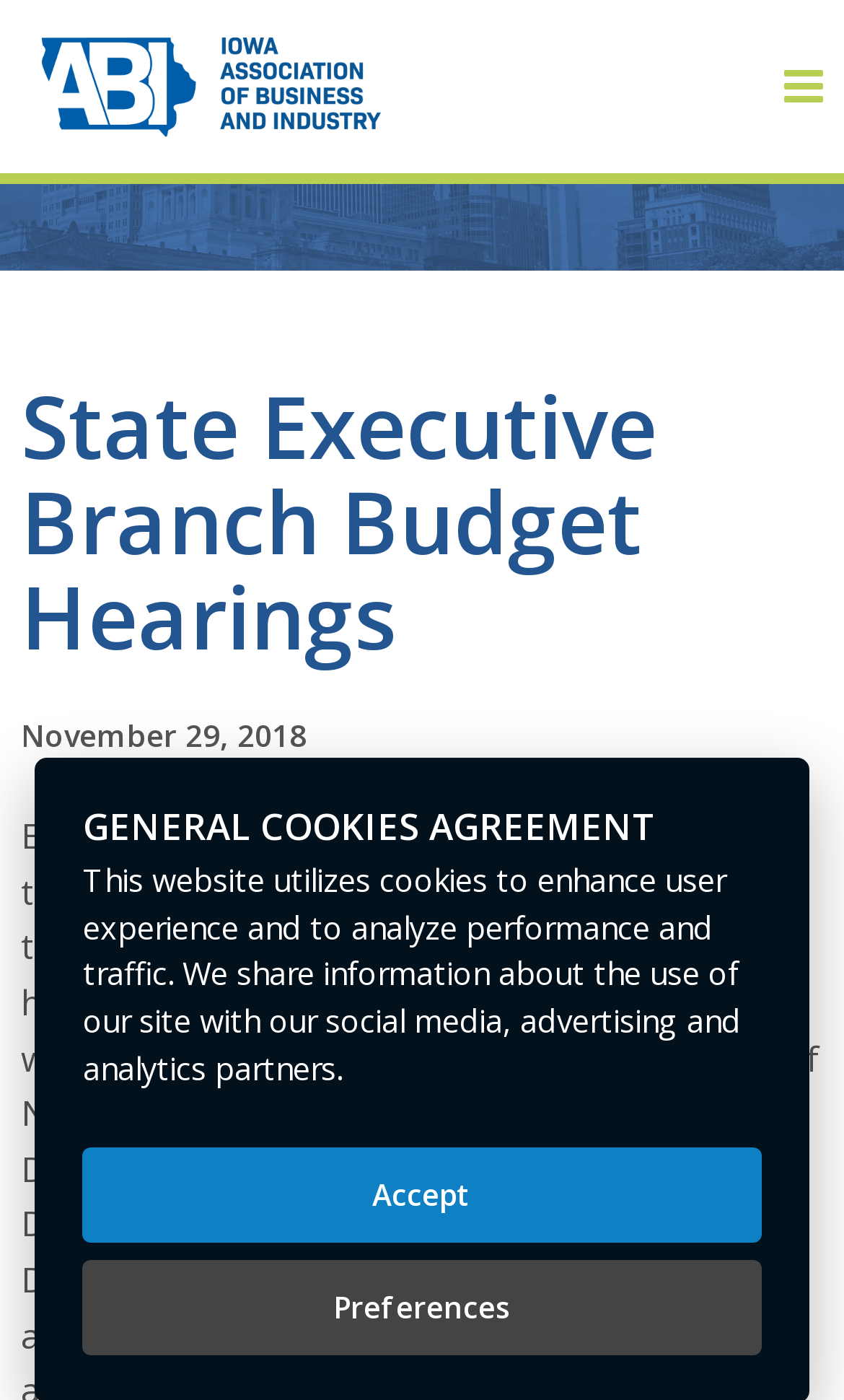Identify the bounding box coordinates for the region of the element that should be clicked to carry out the instruction: "Enter a steroid name". The bounding box coordinates should be four float numbers between 0 and 1, i.e., [left, top, right, bottom].

None